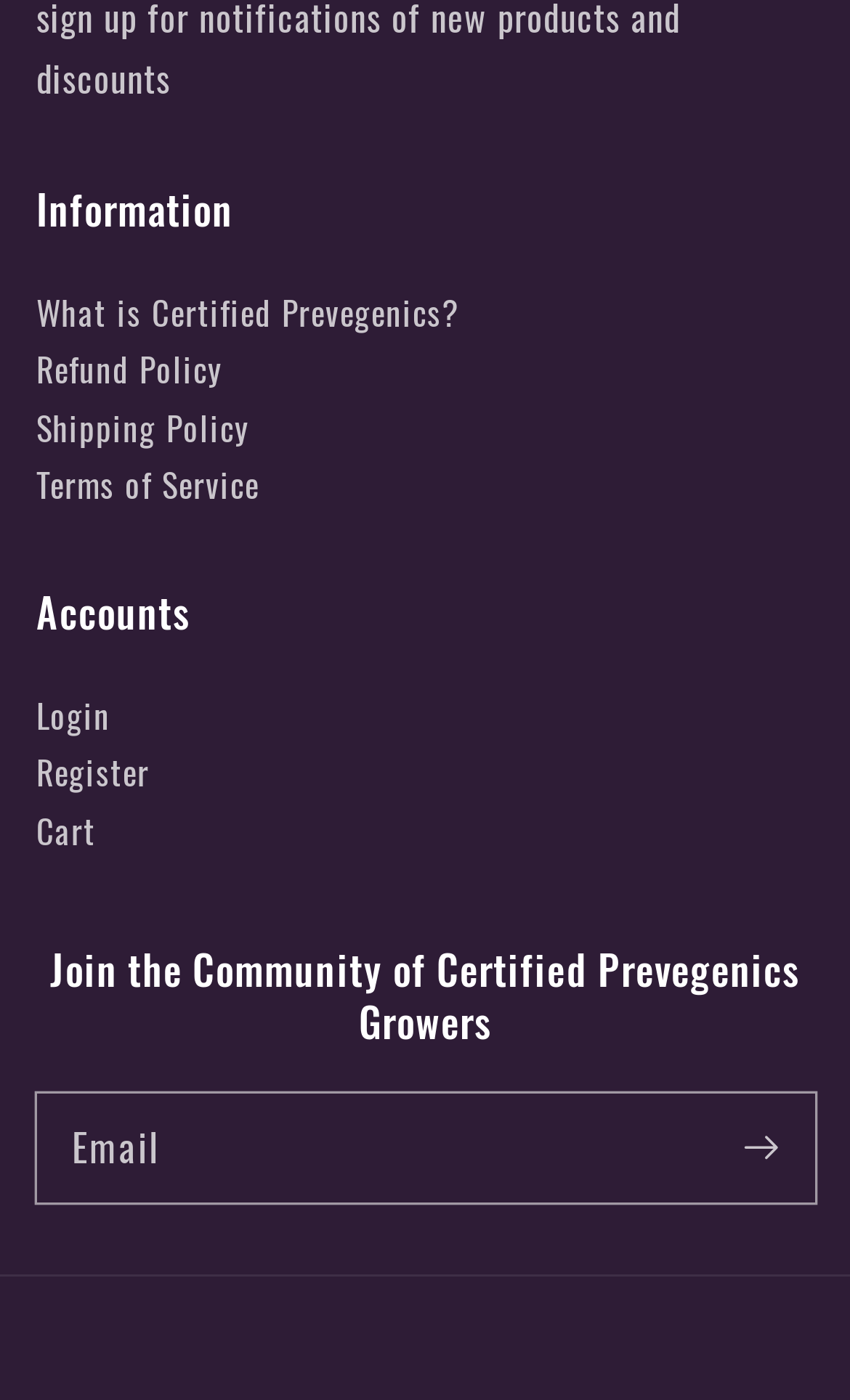Please specify the coordinates of the bounding box for the element that should be clicked to carry out this instruction: "Click on What is Certified Prevegenics?". The coordinates must be four float numbers between 0 and 1, formatted as [left, top, right, bottom].

[0.042, 0.202, 0.958, 0.243]